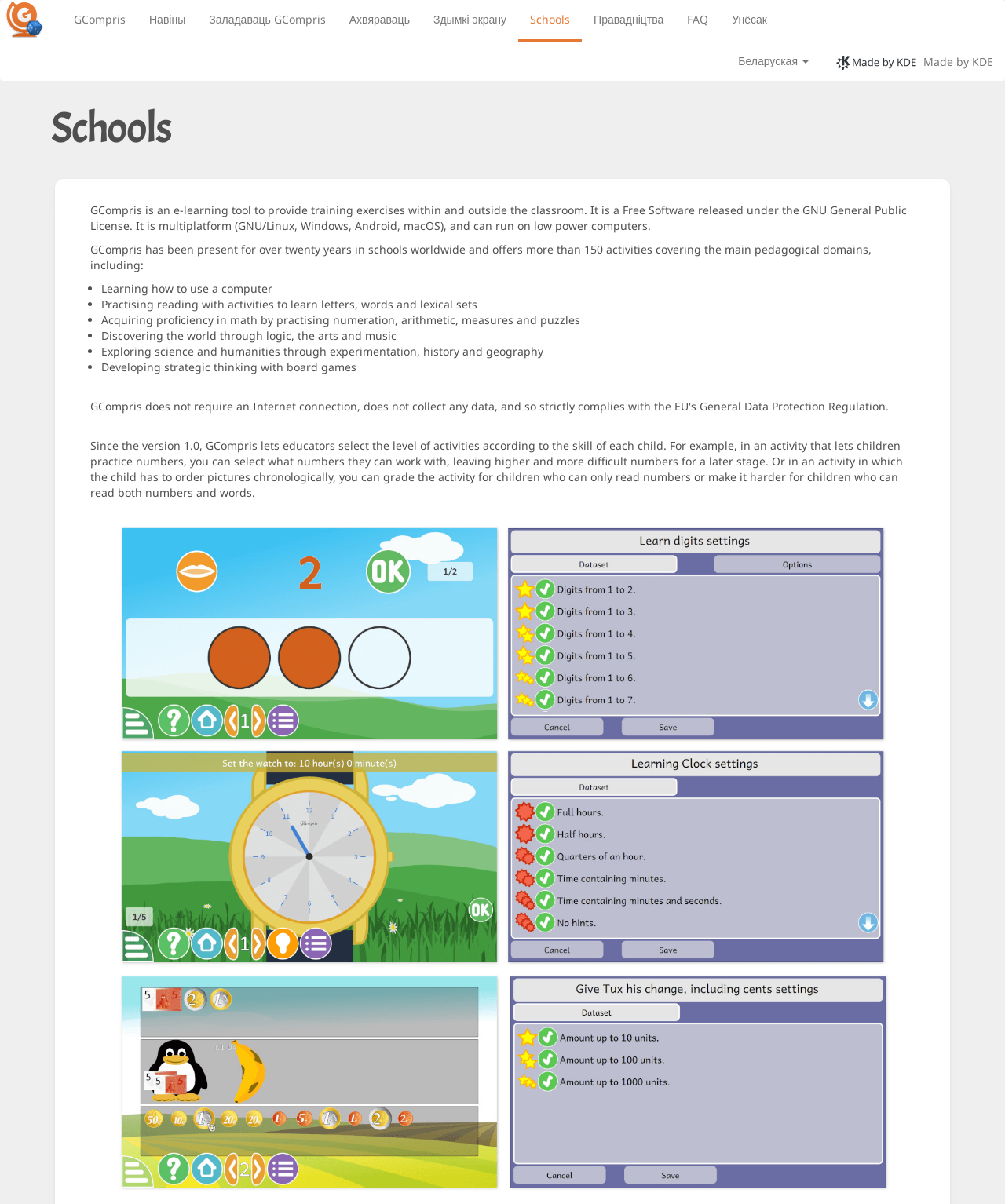Determine the bounding box coordinates of the clickable region to follow the instruction: "View FAQ".

[0.672, 0.0, 0.717, 0.033]